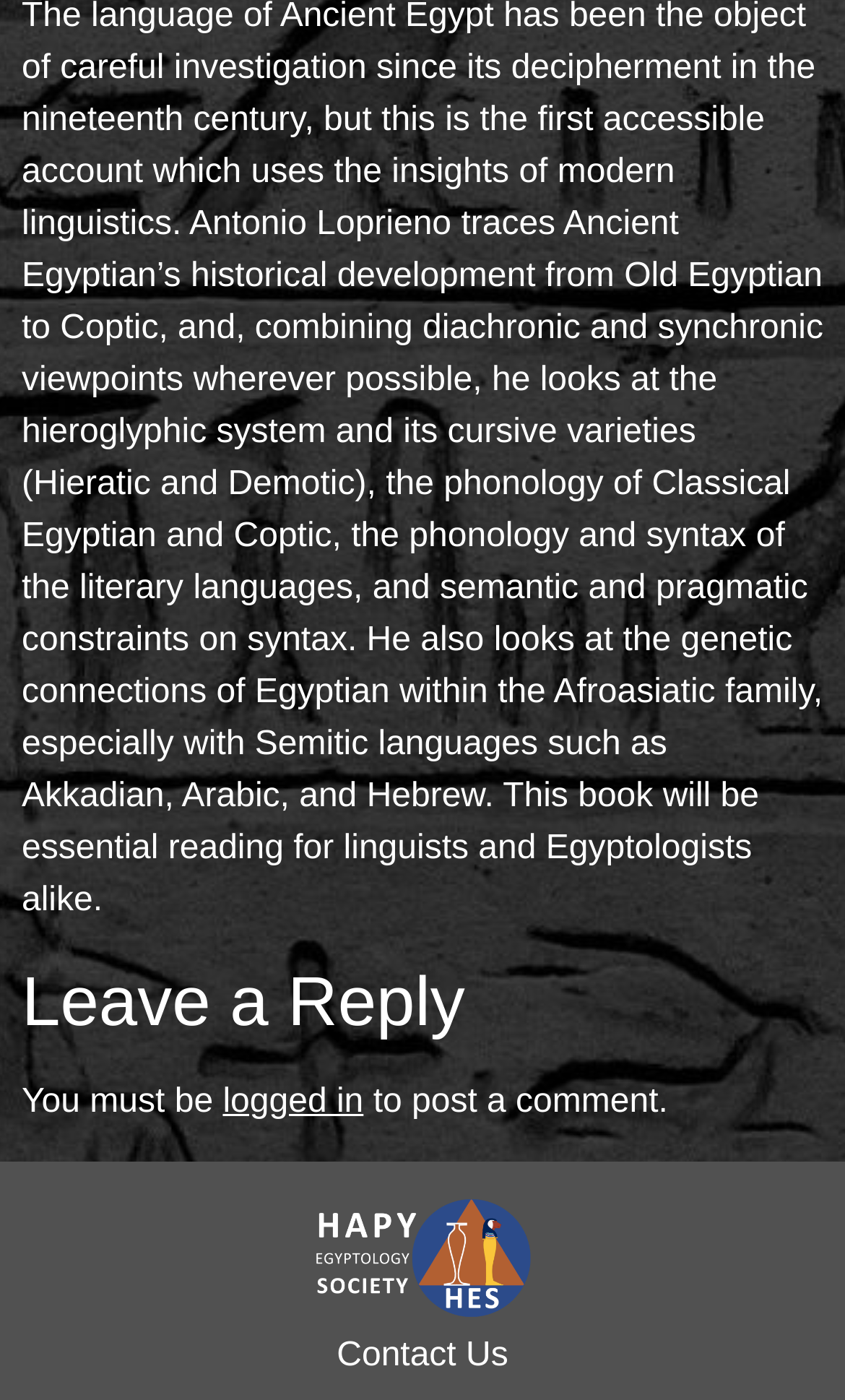What is required to post a comment?
Please provide a single word or phrase as the answer based on the screenshot.

Logged in